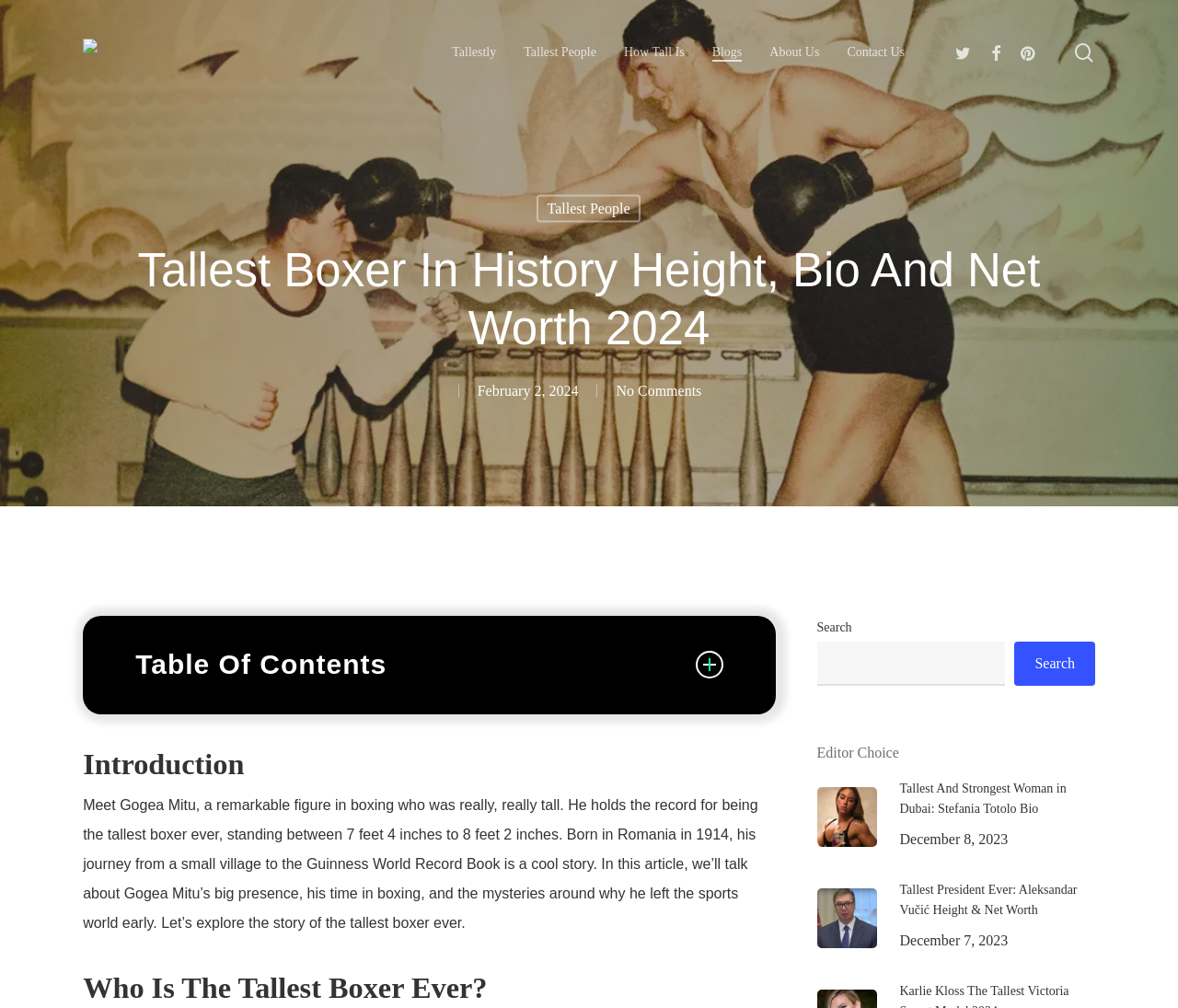Please determine the bounding box coordinates of the section I need to click to accomplish this instruction: "Read the introduction of the tallest boxer in history".

[0.07, 0.74, 0.659, 0.777]